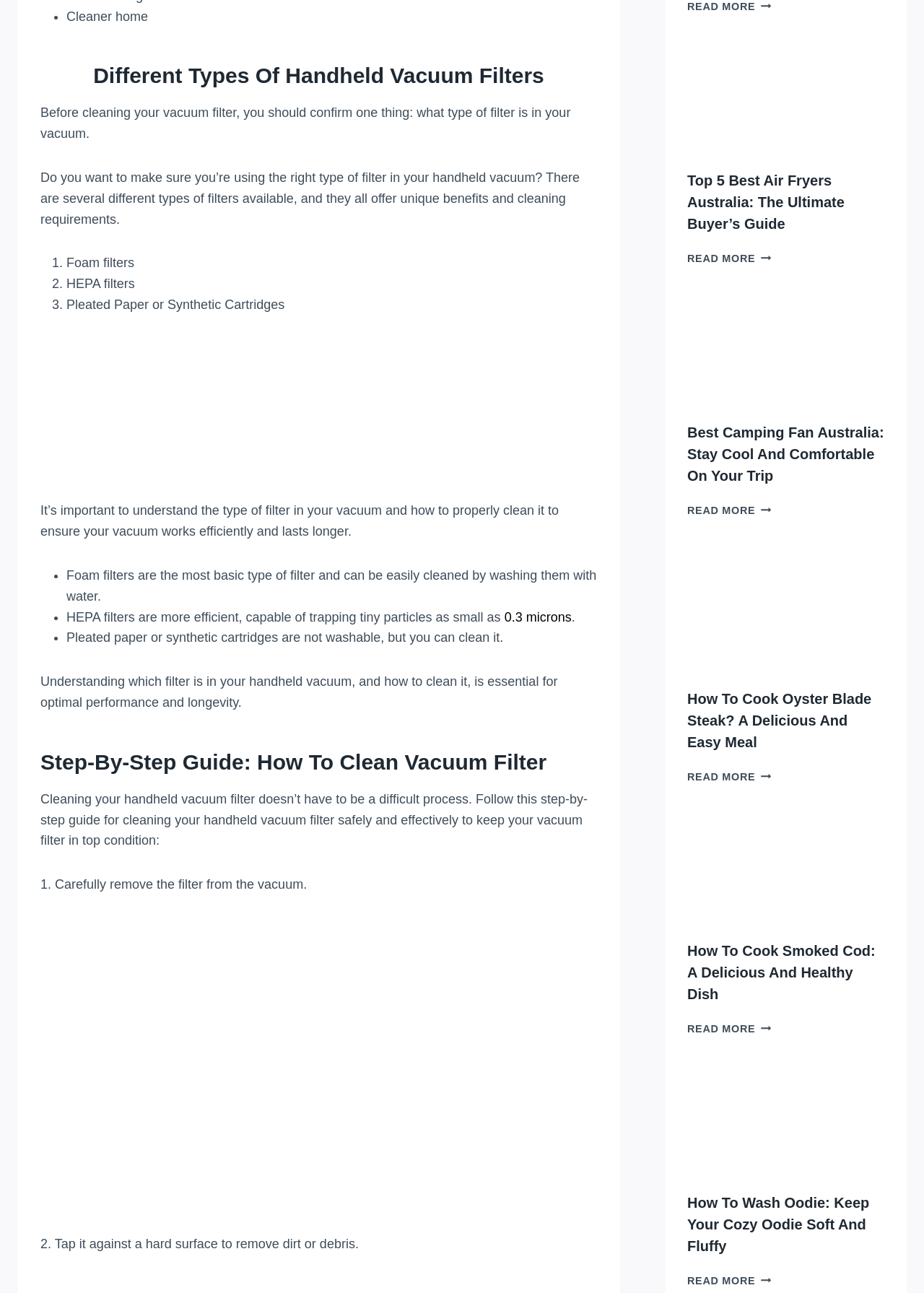Could you locate the bounding box coordinates for the section that should be clicked to accomplish this task: "Learn how to cook oyster blade steak".

[0.744, 0.436, 0.958, 0.522]